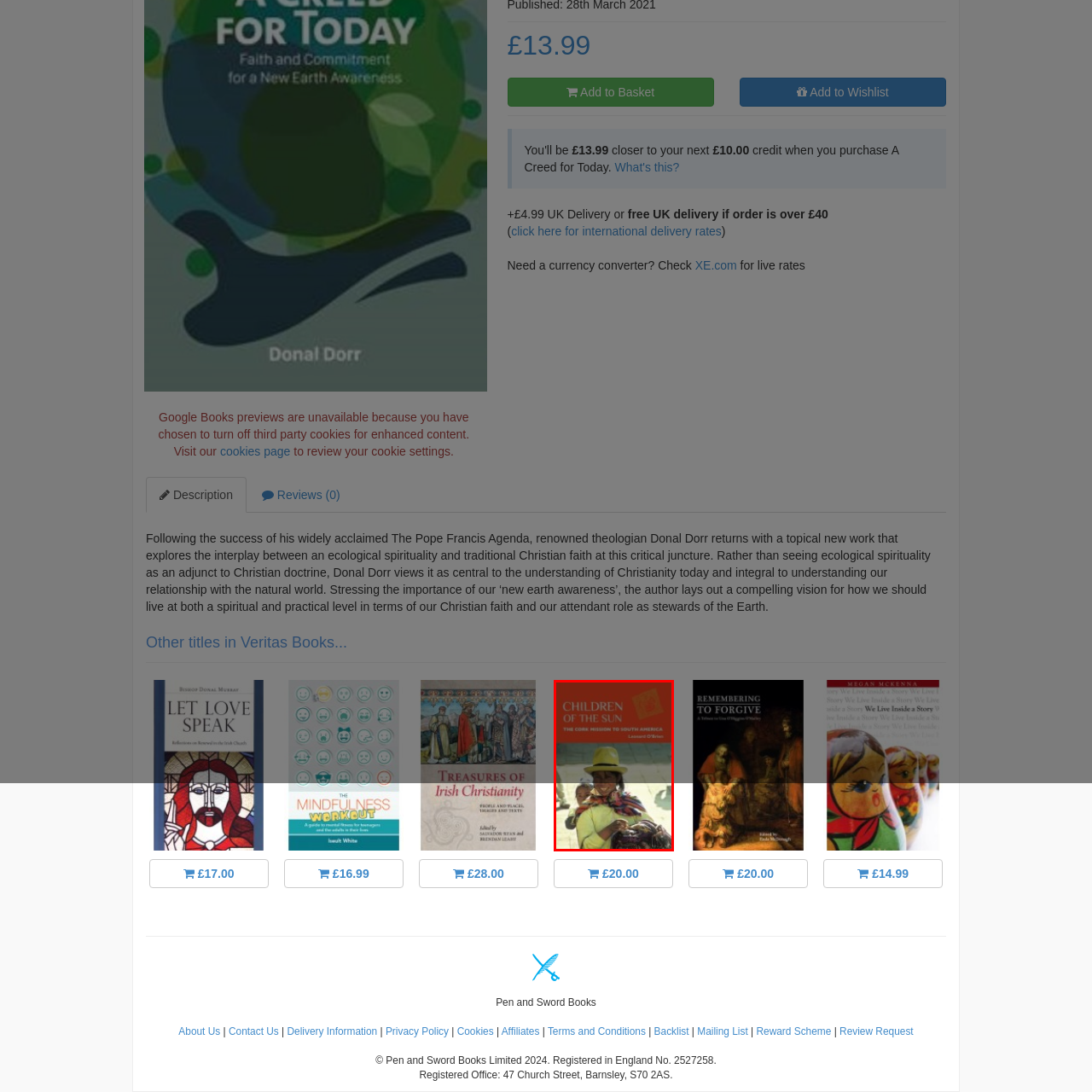What is the subtitle of the book?
Study the image within the red bounding box and provide a detailed response to the question.

The subtitle is written below the title, which provides more context about the book's content, specifically mentioning the Cork mission to South America.